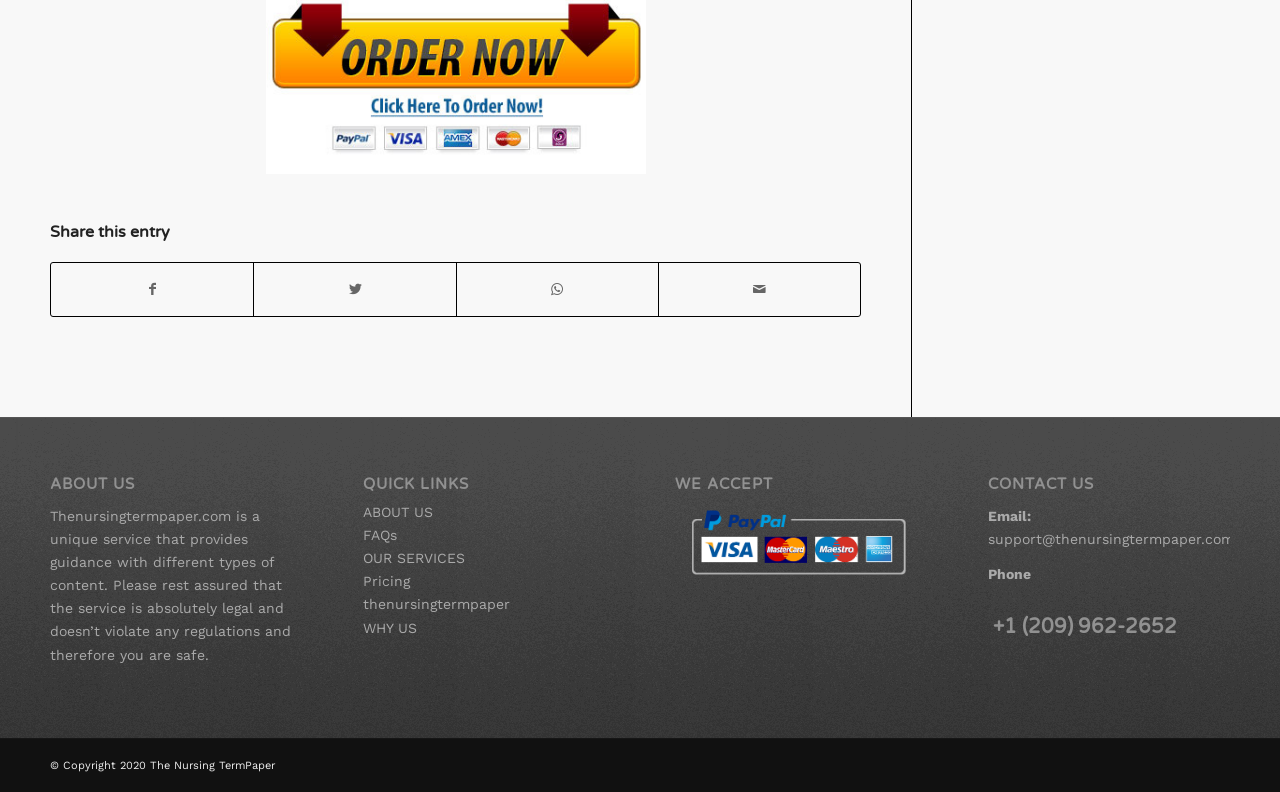What are the social media platforms to share?
Give a one-word or short phrase answer based on the image.

Facebook, Twitter, WhatsApp